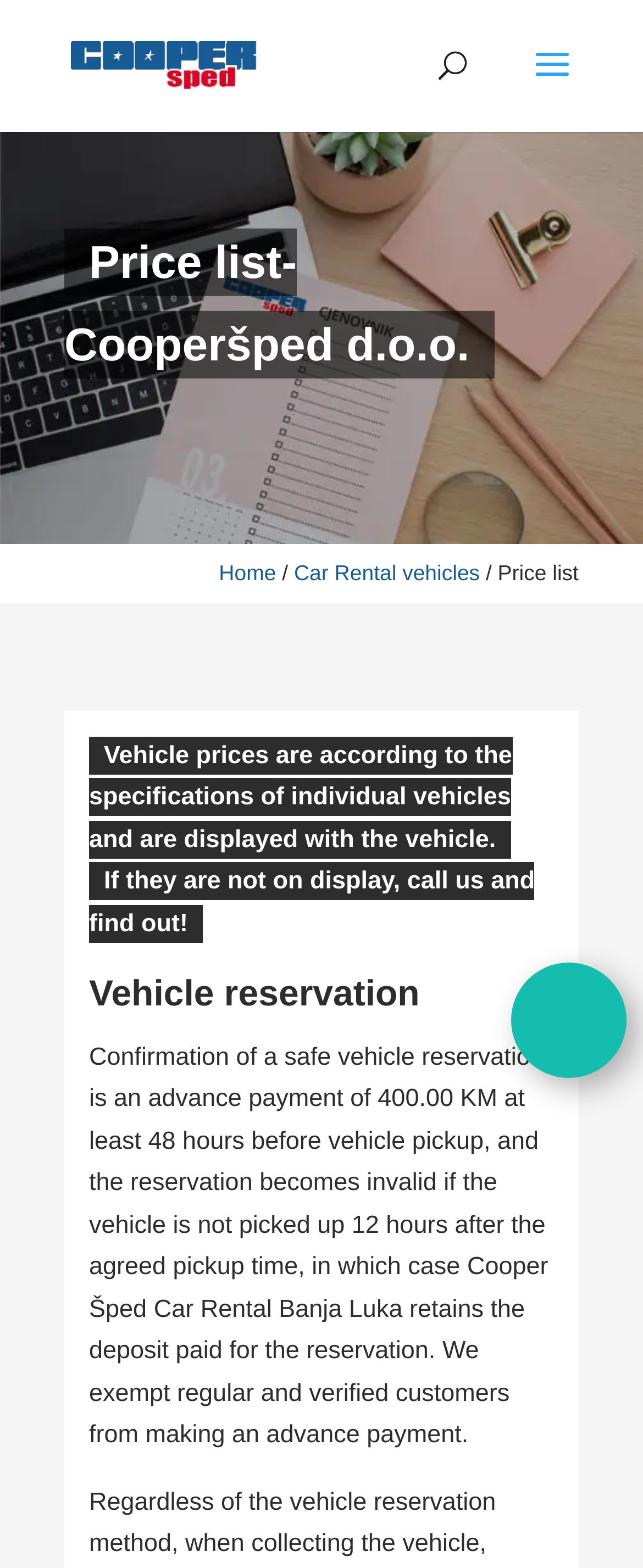Construct a comprehensive description capturing every detail on the webpage.

The webpage appears to be a price list page for Cooperšped, a car rental company in Banja Luka. At the top left, there is a link to "Rent a car Banja Luka" accompanied by an image with the same name. Below this, there is a search bar that spans about half of the page width.

The main content of the page is divided into sections. The first section has a heading "Price list- Cooperšped d.o.o." and is located near the top center of the page. Below this, there are three links: "Home", "Car Rental vehicles", and "Price list", separated by static text elements.

The next section starts with a paragraph of text explaining that vehicle prices are according to individual vehicle specifications and are displayed with the vehicle. Below this, there is another paragraph encouraging users to call if the prices are not displayed. 

Further down, there is a heading "Vehicle reservation" followed by a detailed paragraph explaining the terms of vehicle reservation, including the requirement for an advance payment and the consequences of not picking up the vehicle on time. The company name "Cooper Šped" is mentioned in this section. 

Finally, there is another paragraph explaining the company's policy on retaining deposits paid for reservations, with an exception for regular and verified customers.